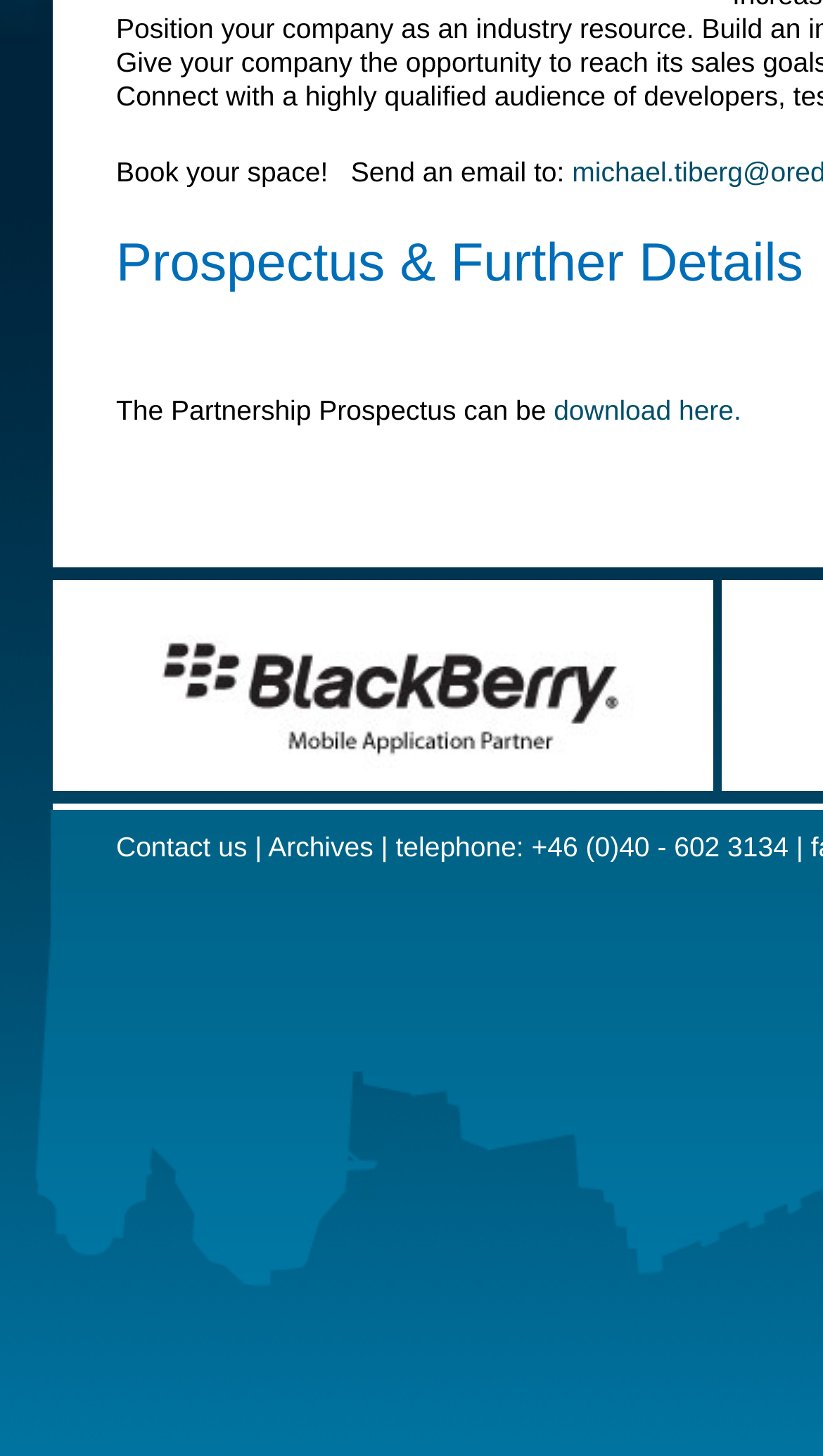Provide a one-word or one-phrase answer to the question:
What is the call to action on the webpage?

Book your space!